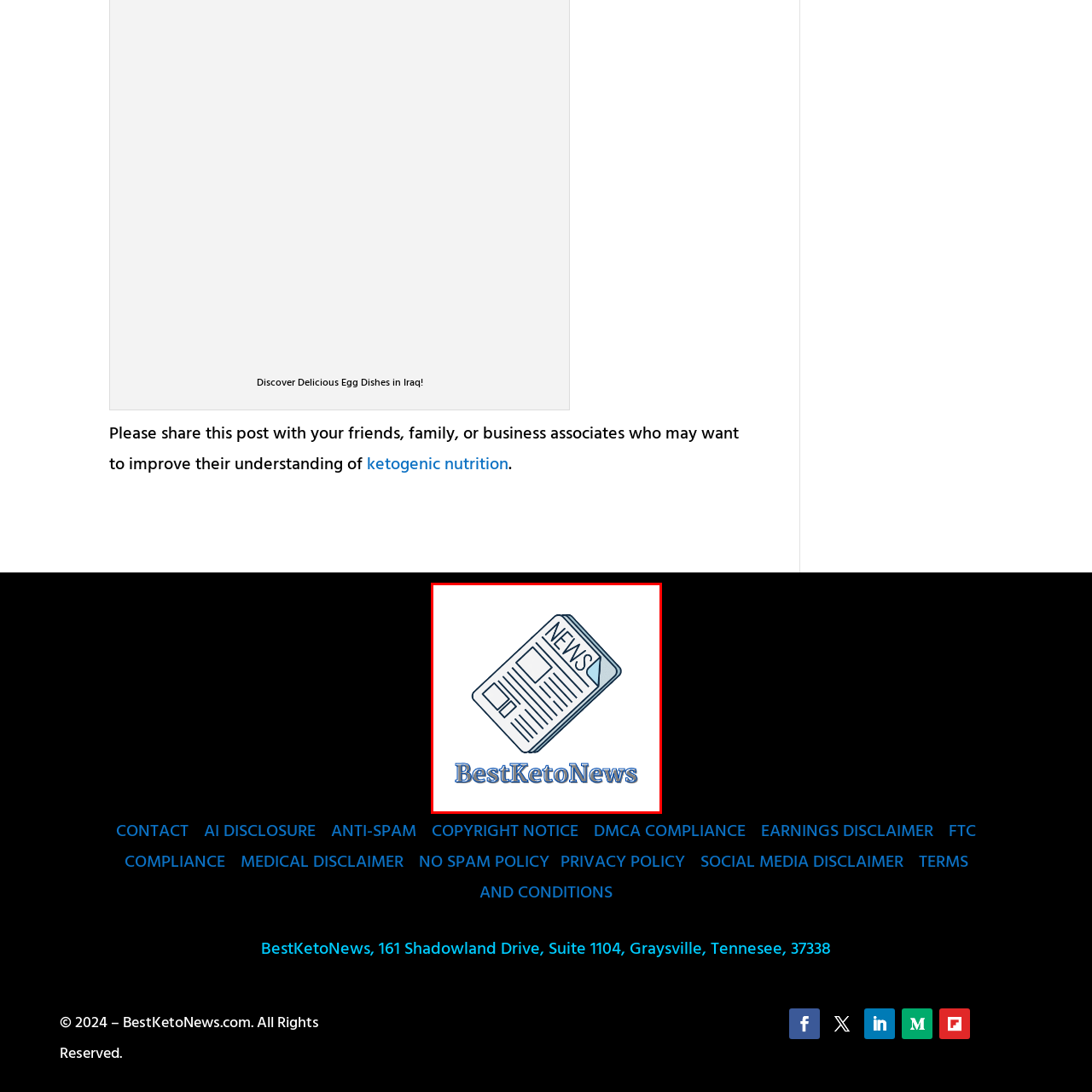View the image surrounded by the red border, What is the focus of the content provided by BestKetoNews?
 Answer using a single word or phrase.

Ketogenic nutrition